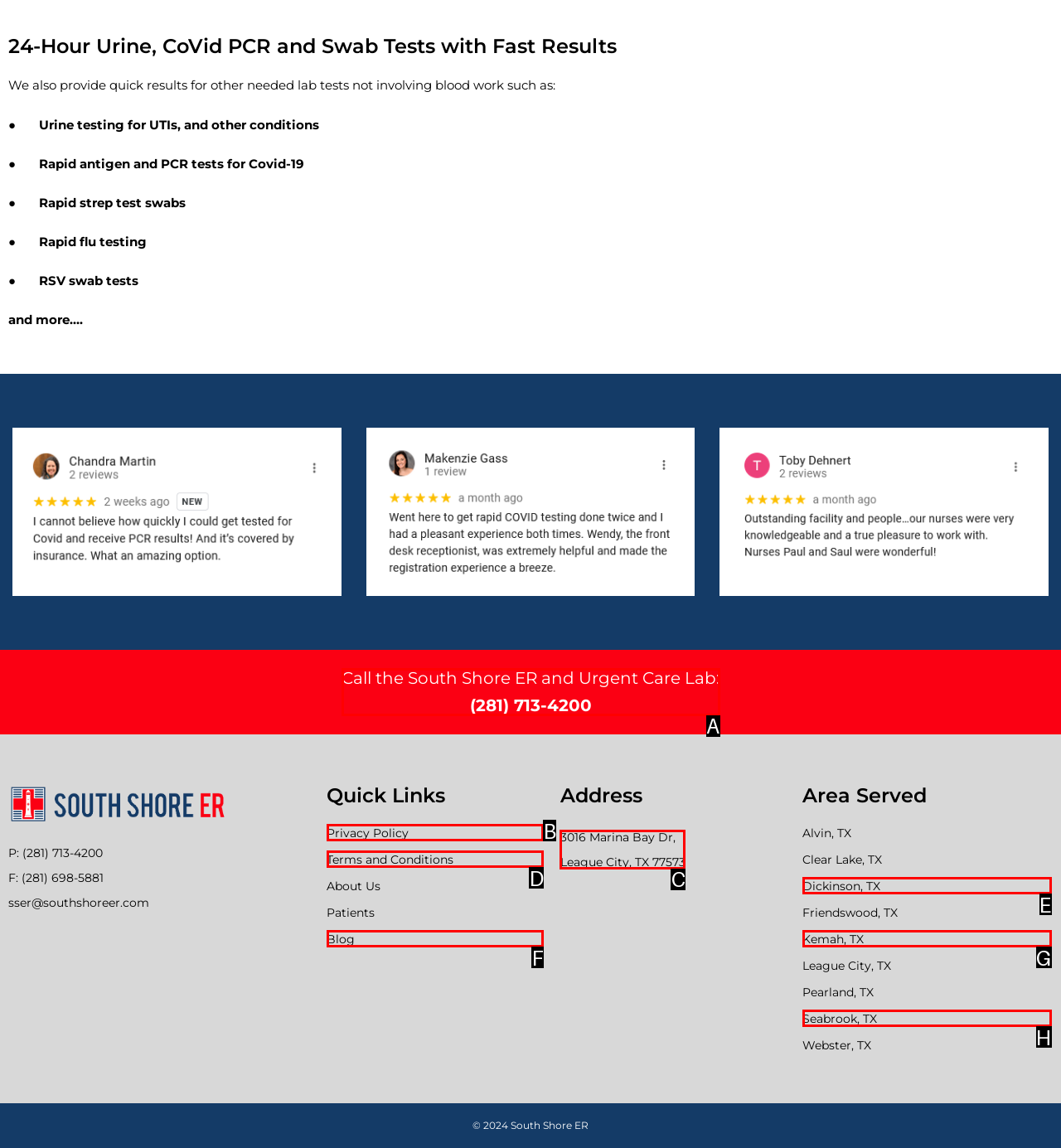Identify the HTML element I need to click to complete this task: Get directions to Peachtree Blinds of Atlanta Provide the option's letter from the available choices.

None